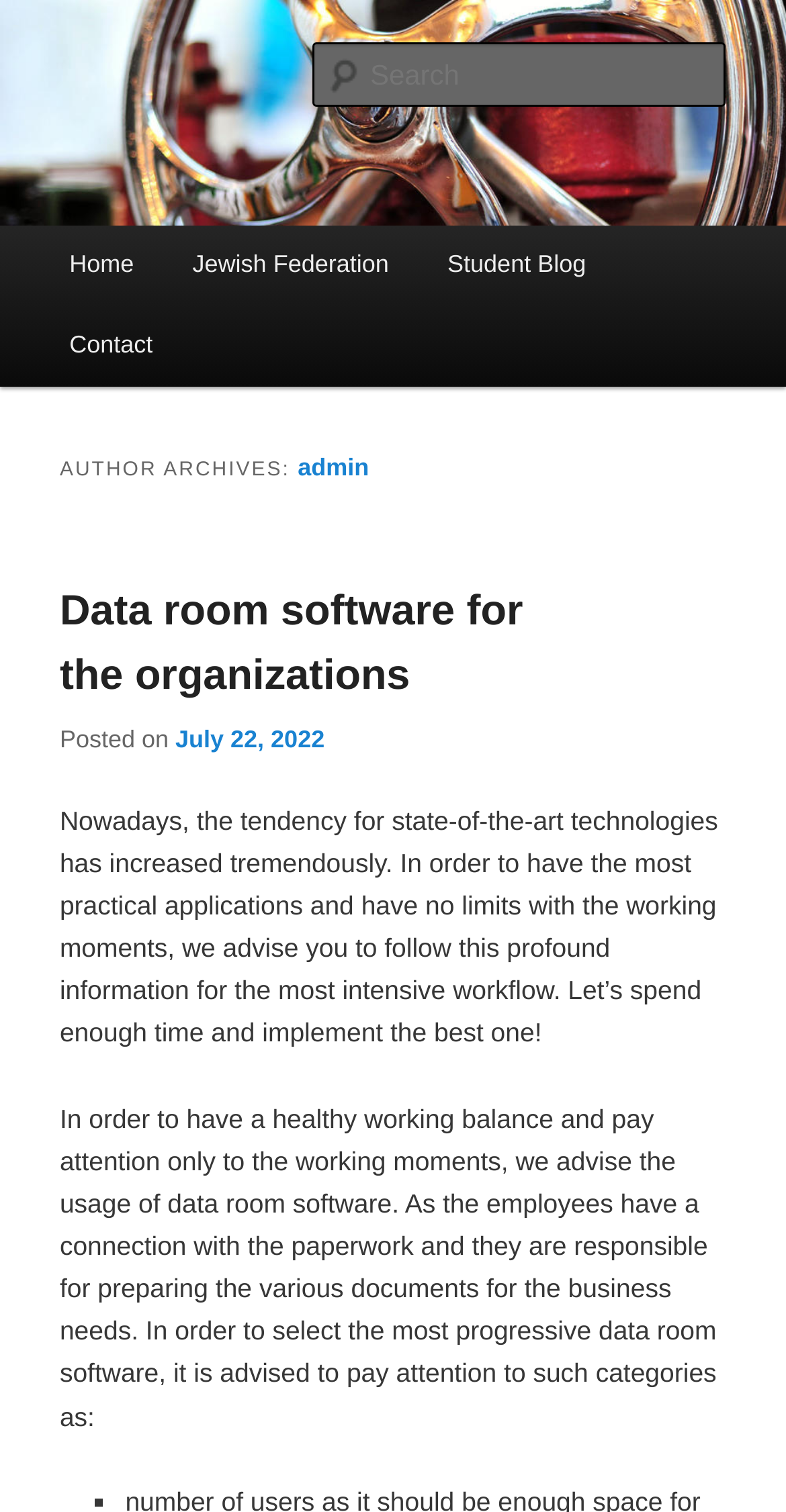Answer the question below using just one word or a short phrase: 
Is the search box required?

No